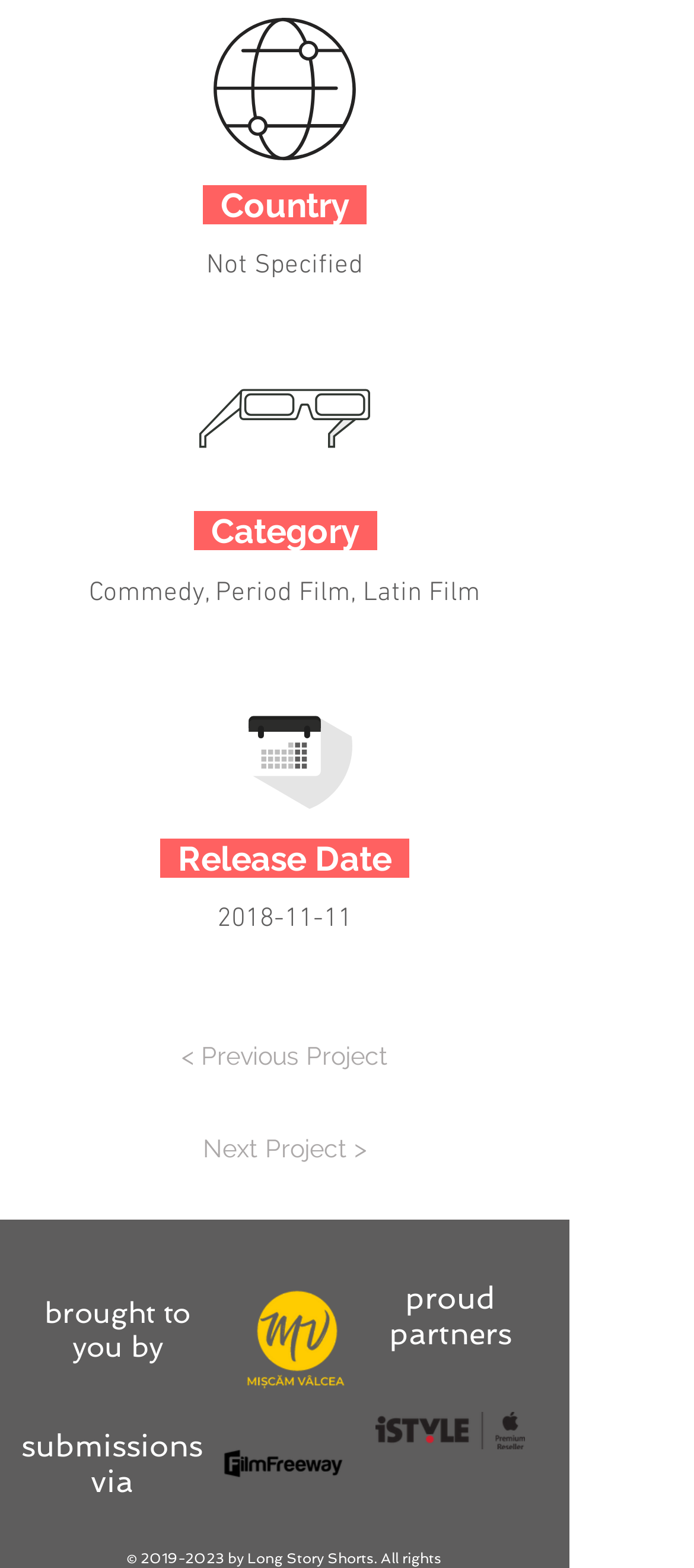Provide your answer in one word or a succinct phrase for the question: 
What is the social media platform with a white circle icon?

Facebook, Twitter